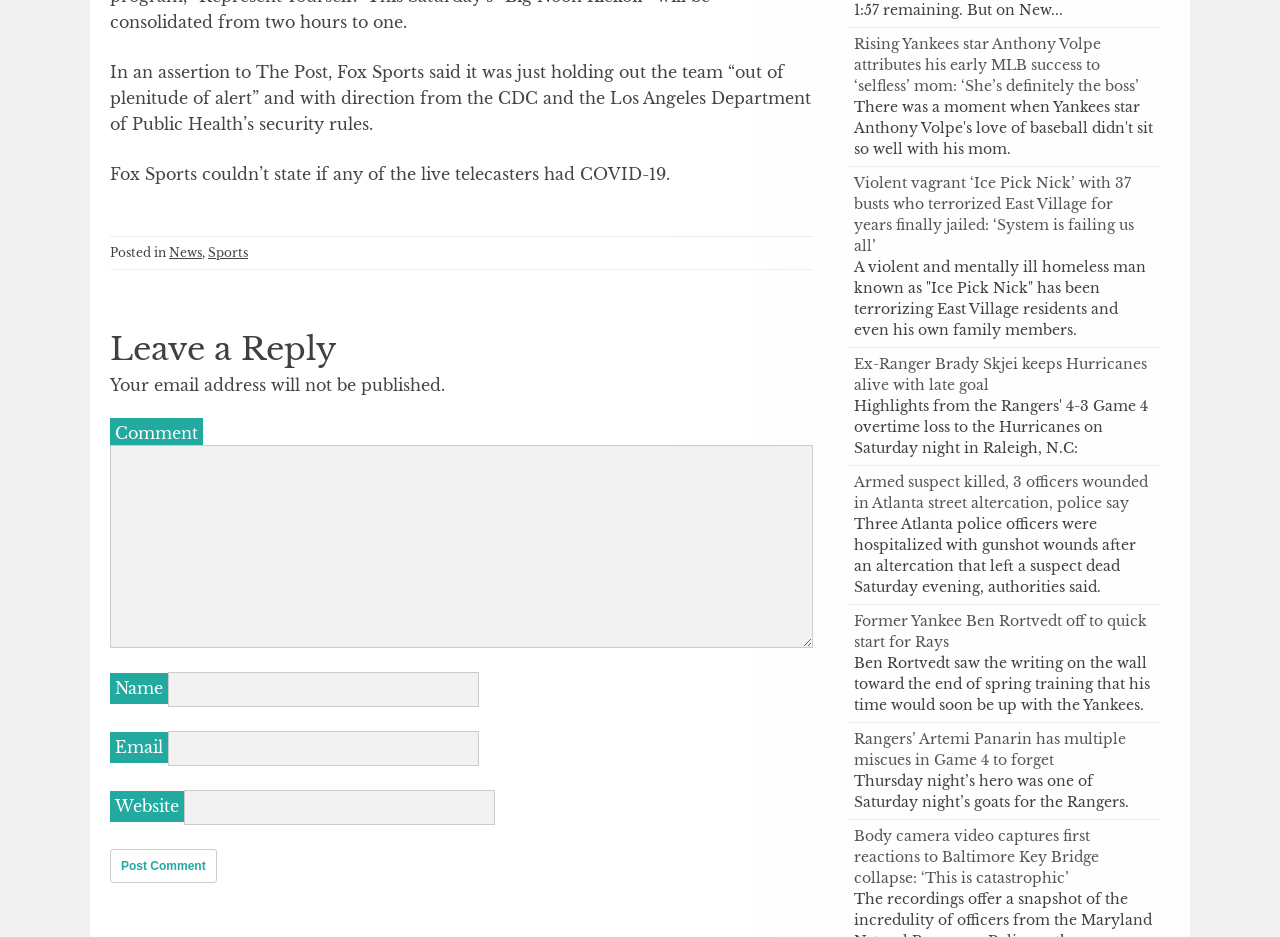Locate the bounding box coordinates of the element you need to click to accomplish the task described by this instruction: "Click the 'Sports' link".

[0.162, 0.262, 0.194, 0.278]